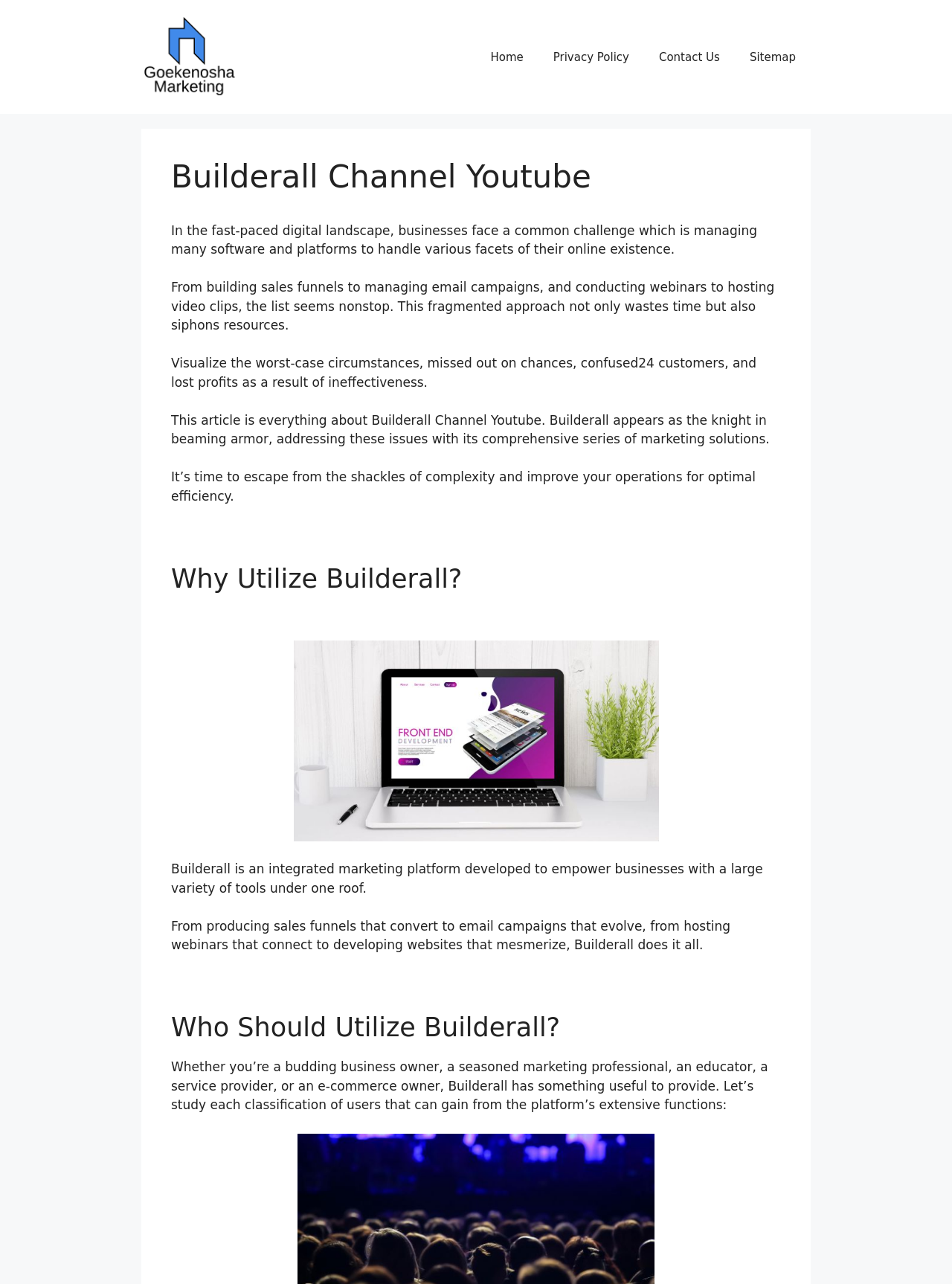What is the main topic of this webpage?
Refer to the screenshot and respond with a concise word or phrase.

Builderall Channel Youtube